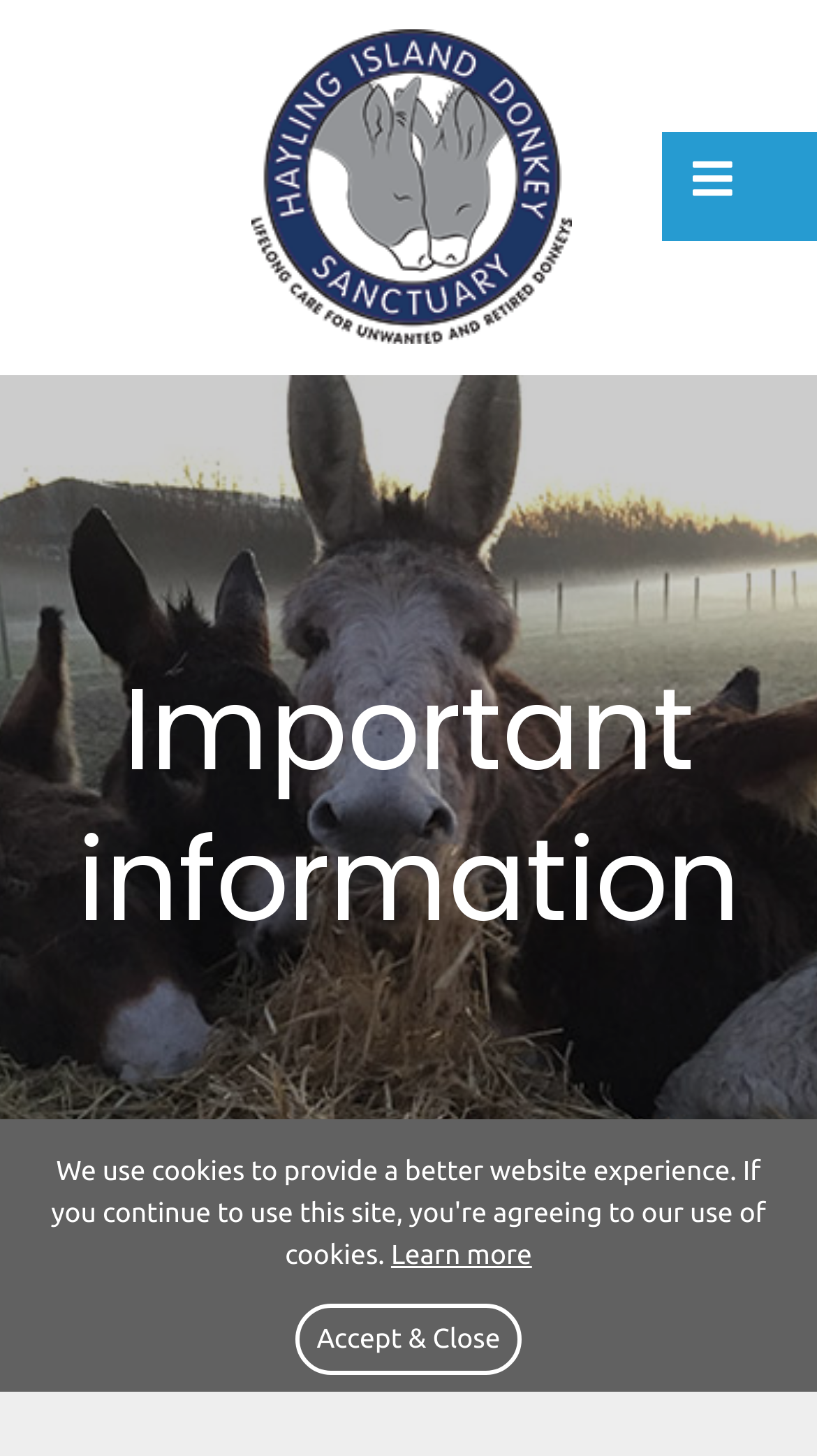What is the name of the organization?
Provide a detailed answer to the question using information from the image.

The name of the organization can be inferred from the link and image elements with the text 'Hayling Island Donkeys' which appears multiple times on the webpage, indicating that it is the main entity being referred to.